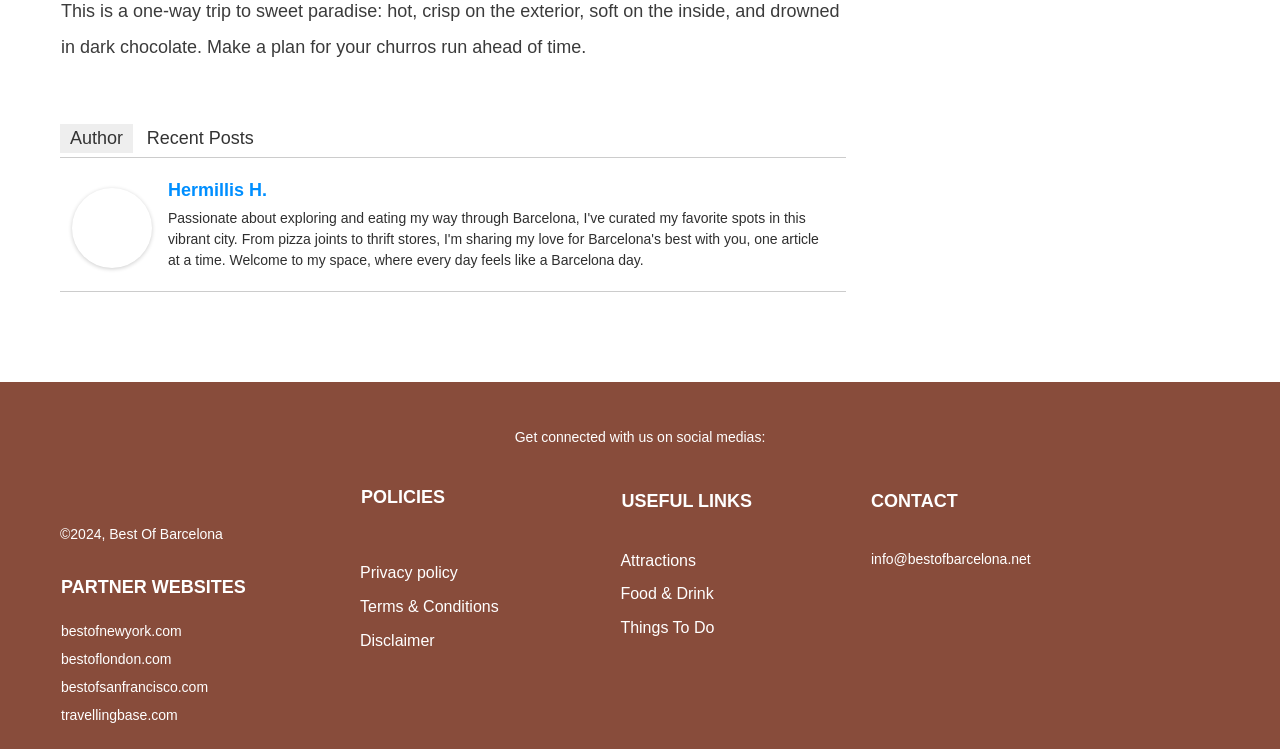Can you specify the bounding box coordinates for the region that should be clicked to fulfill this instruction: "Check the rating of 'Harry Potter and the Order of the Phoenix'".

None